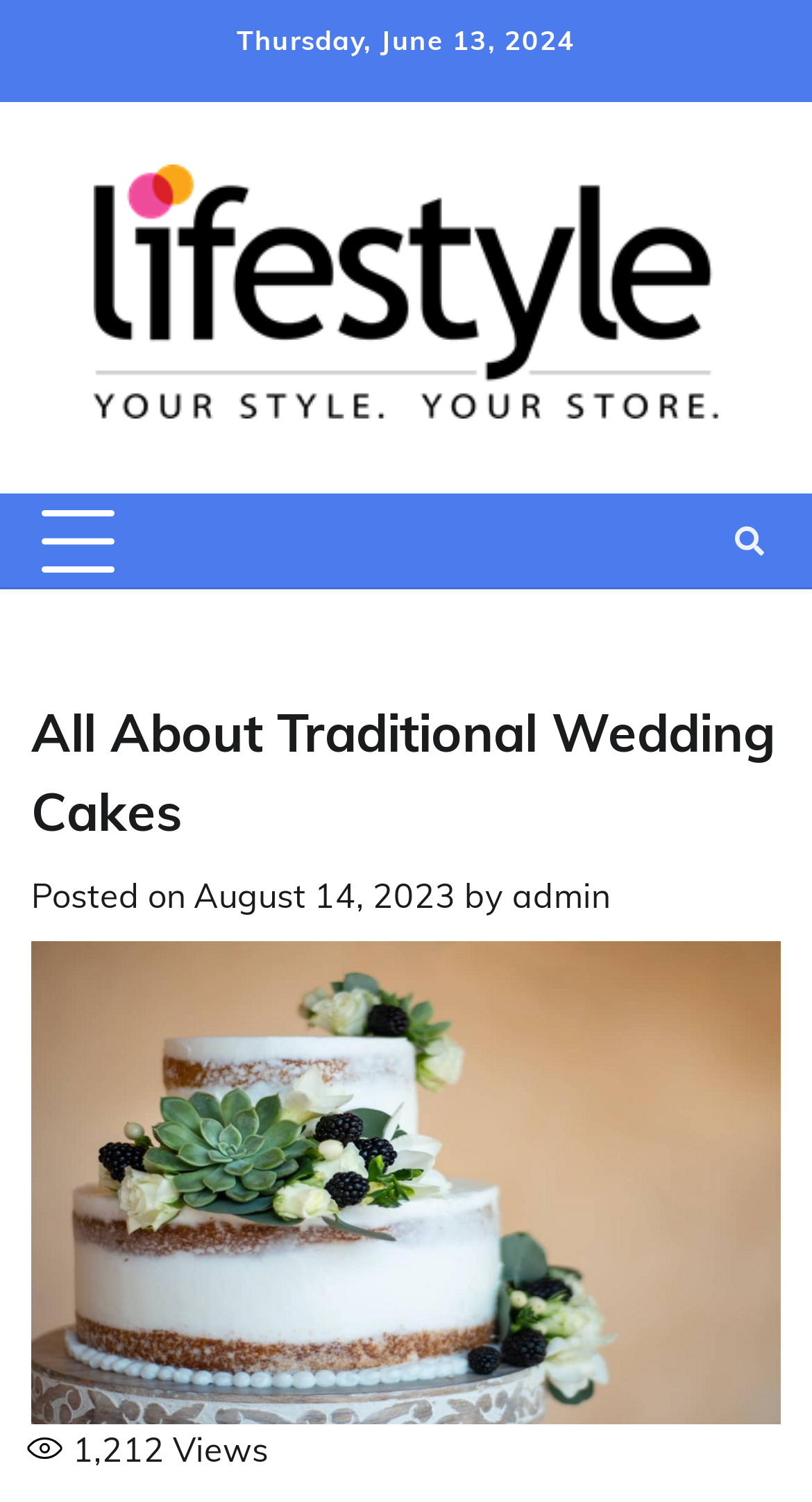Provide a thorough summary of the webpage.

The webpage is about traditional wedding cakes, with the main title "All About Traditional Wedding Cakes" prominently displayed at the top center of the page. Below the title, there is a section with the post's metadata, including the date "August 14, 2023", the author "admin", and the number of views "1,212". 

On the top left, there is a date "Thursday, June 13, 2024" displayed. A navigation link is situated on the top right, accompanied by a button to expand the primary menu. 

A large image of traditional wedding cakes occupies most of the page's center, spanning from the top to the bottom. 

The meta description mentions the carving of the wedding cake as an entertaining tradition, which is likely related to the content of the webpage, possibly describing the significance or process of this tradition in the context of traditional wedding cakes.